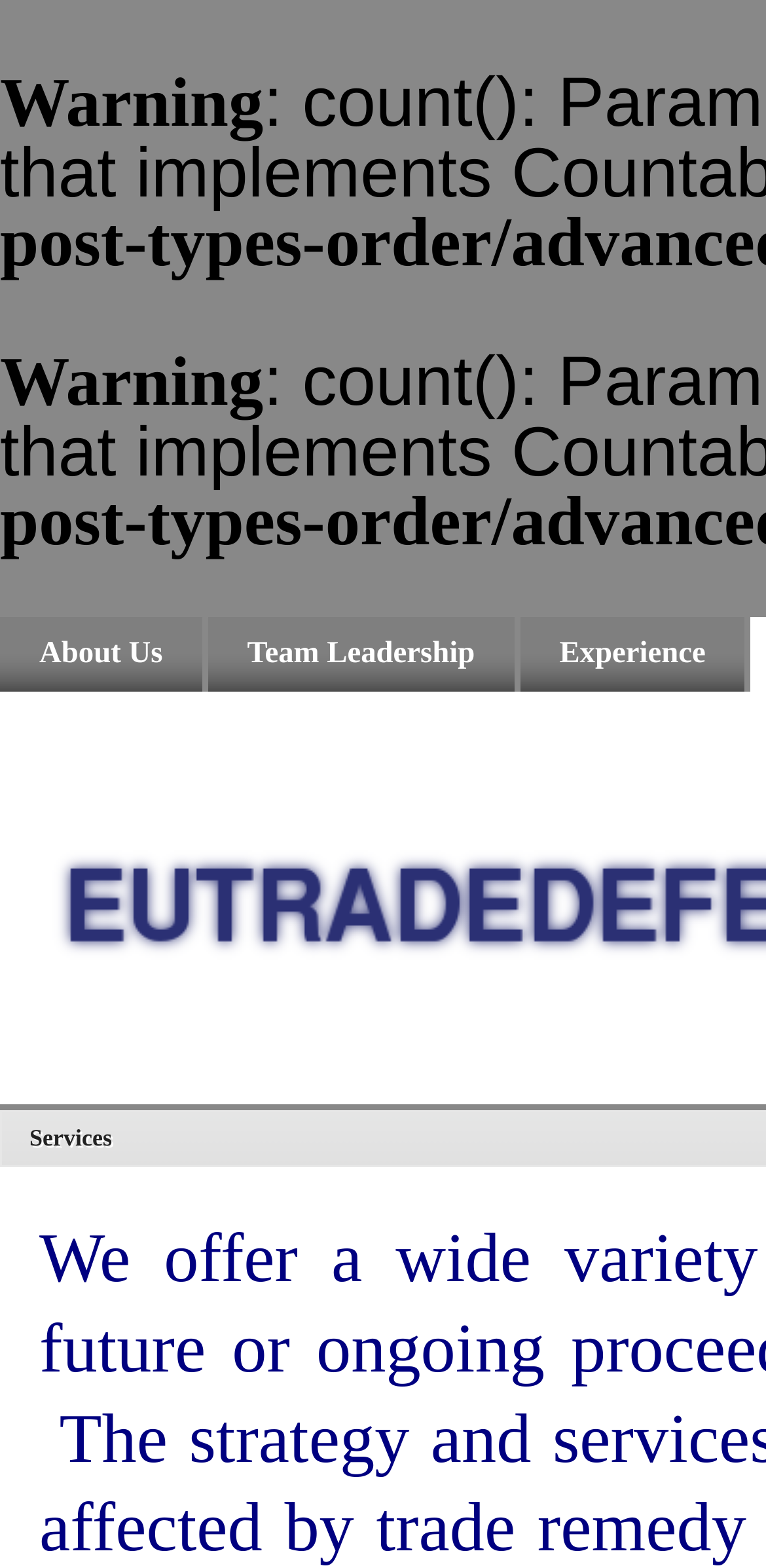Given the webpage screenshot, identify the bounding box of the UI element that matches this description: "Experience".

[0.603, 0.393, 0.864, 0.441]